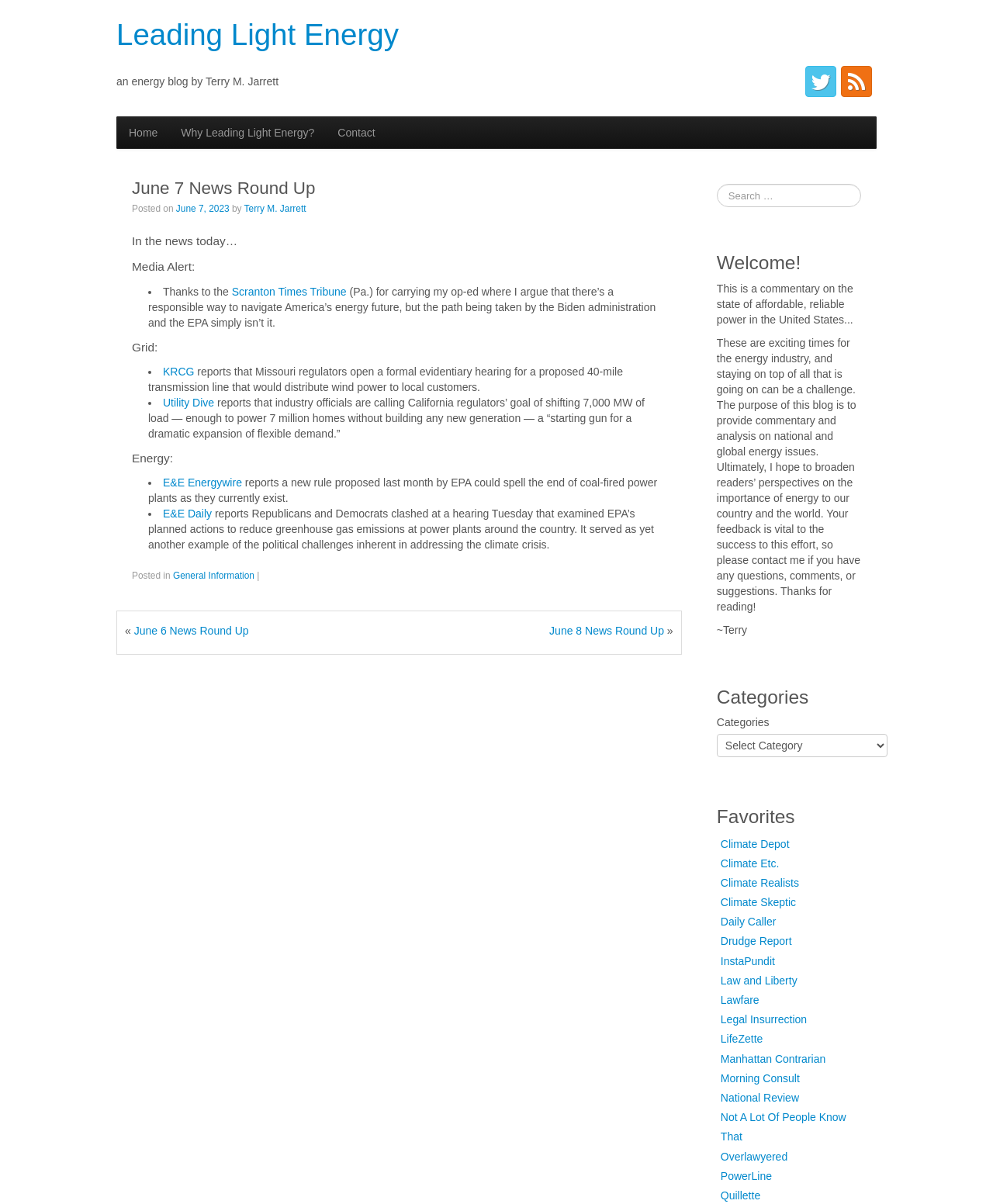Carefully examine the image and provide an in-depth answer to the question: What is the name of the author of the blog?

The name of the author of the blog can be found in the link element below the heading 'an energy blog by', which reads 'Terry M. Jarrett'. This indicates that Terry M. Jarrett is the author of the blog.